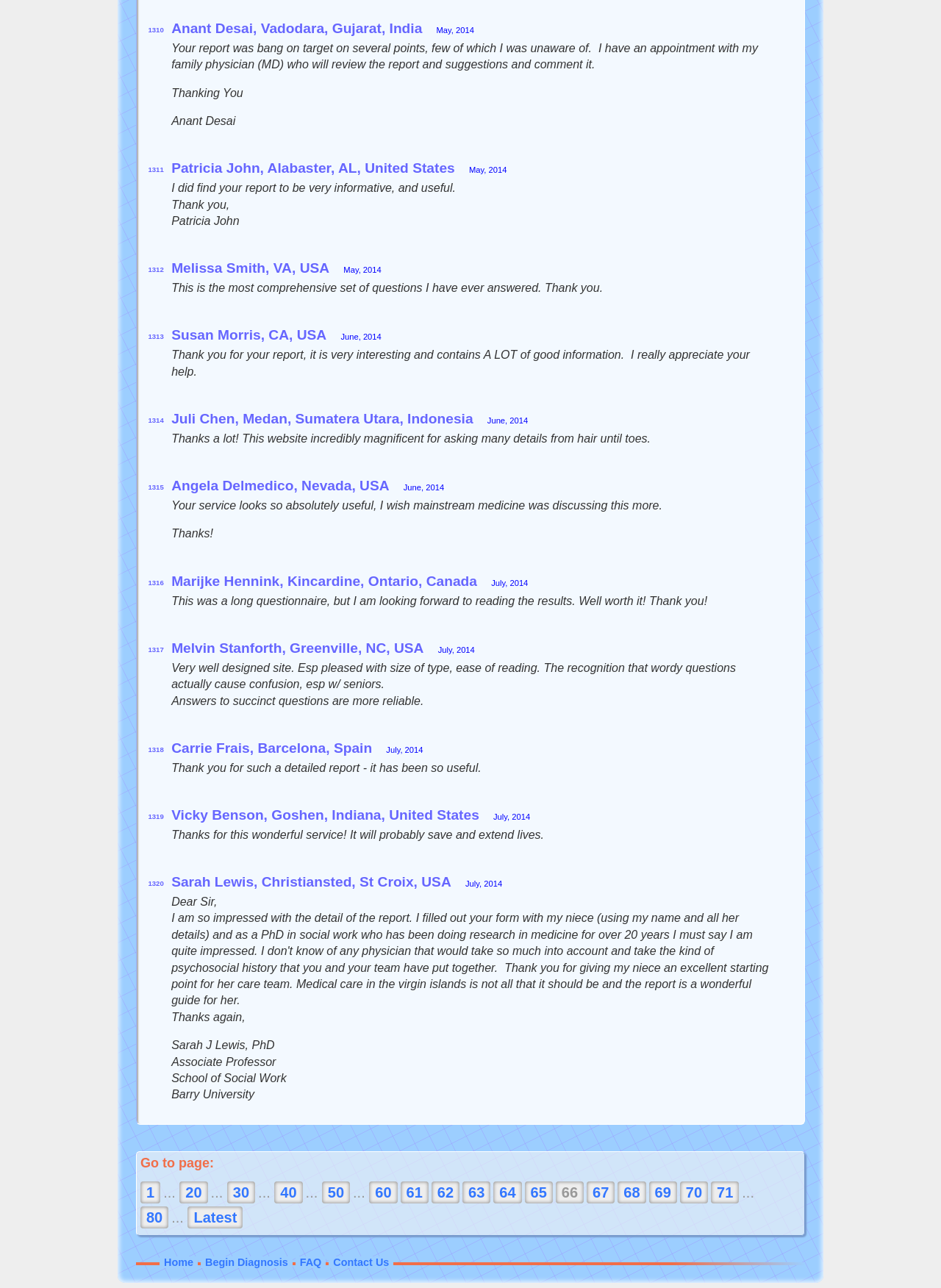Answer the following query with a single word or phrase:
What is the purpose of this website?

Medical diagnosis